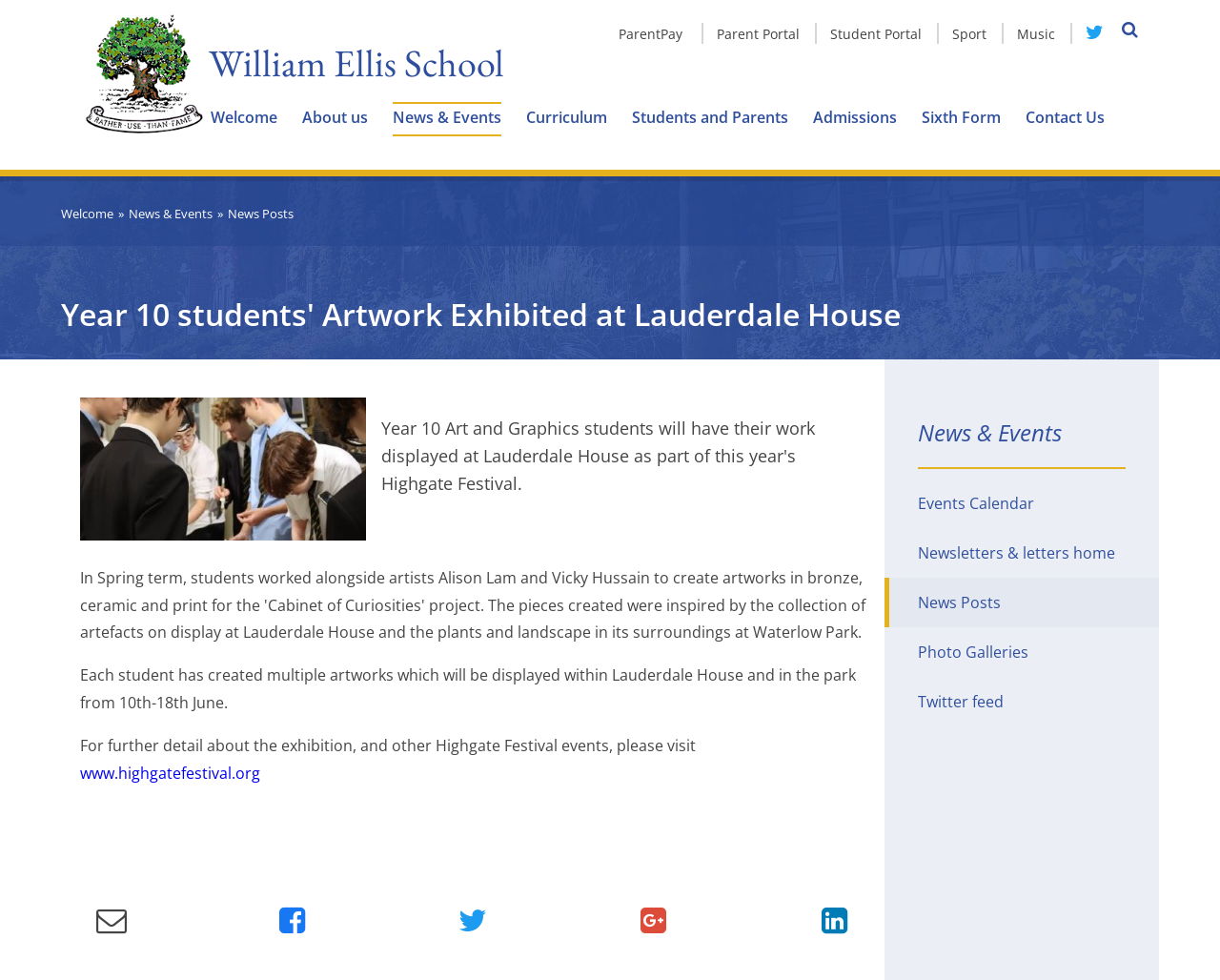What is the name of the school?
Please craft a detailed and exhaustive response to the question.

The name of the school can be found in the top-left corner of the webpage, where it is written as 'William Ellis School' in a link element.